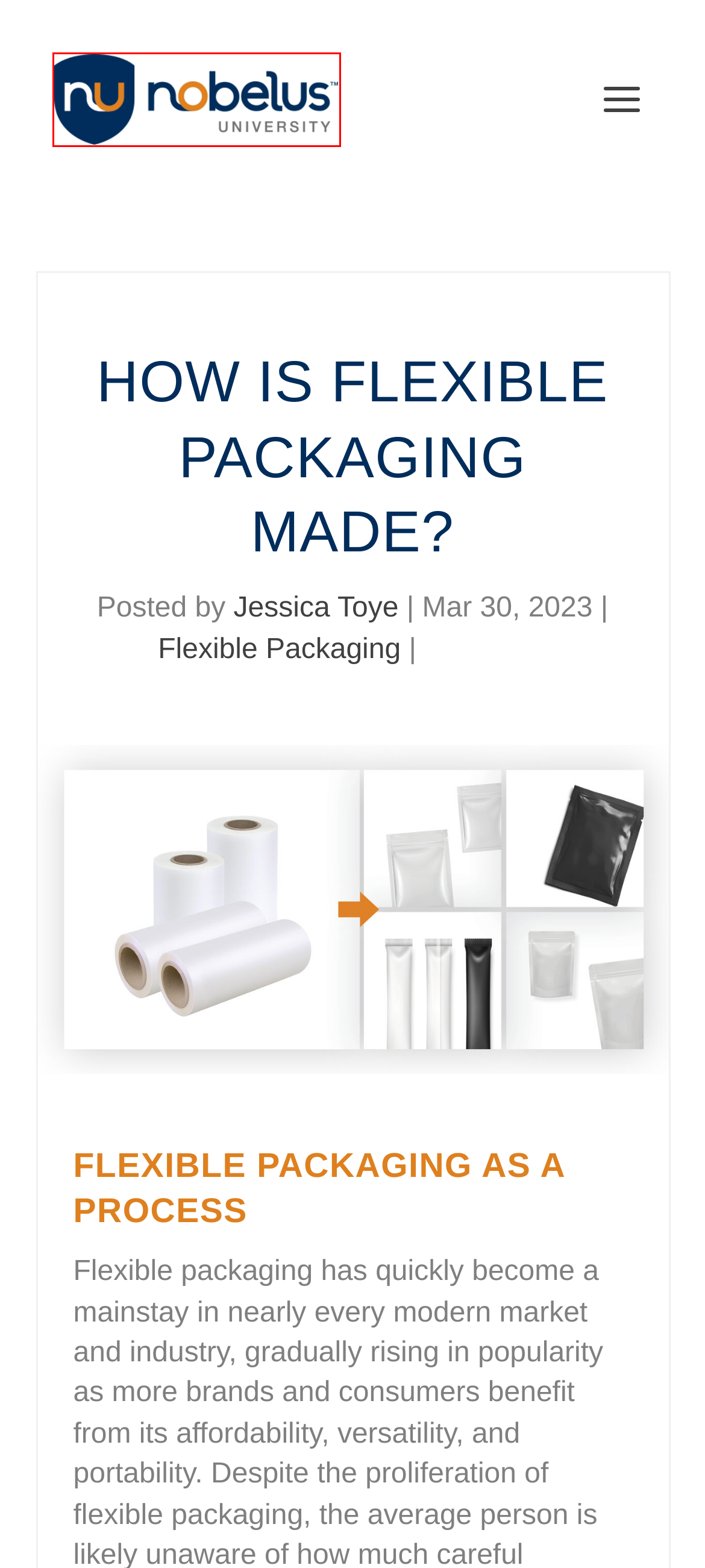You are provided with a screenshot of a webpage that has a red bounding box highlighting a UI element. Choose the most accurate webpage description that matches the new webpage after clicking the highlighted element. Here are your choices:
A. Flexible Packaging Functional Requirements and Regulations | Nobelus University
B. Nobelus University | Teaching You The Latest  In Print Finishing
C. A Glossary of Flexible Packaging Terms: Building the Foundation | Nobelus University
D. Blog Tool, Publishing Platform, and CMS – WordPress.org
E. How to Set Up Your Ideal Flex Pack Line: Choosing a Lamination Method | Nobelus University
F. Archives | Nobelus University
G. Flexible Packaging | Nobelus University
H. Jessica Toye | Nobelus University

B